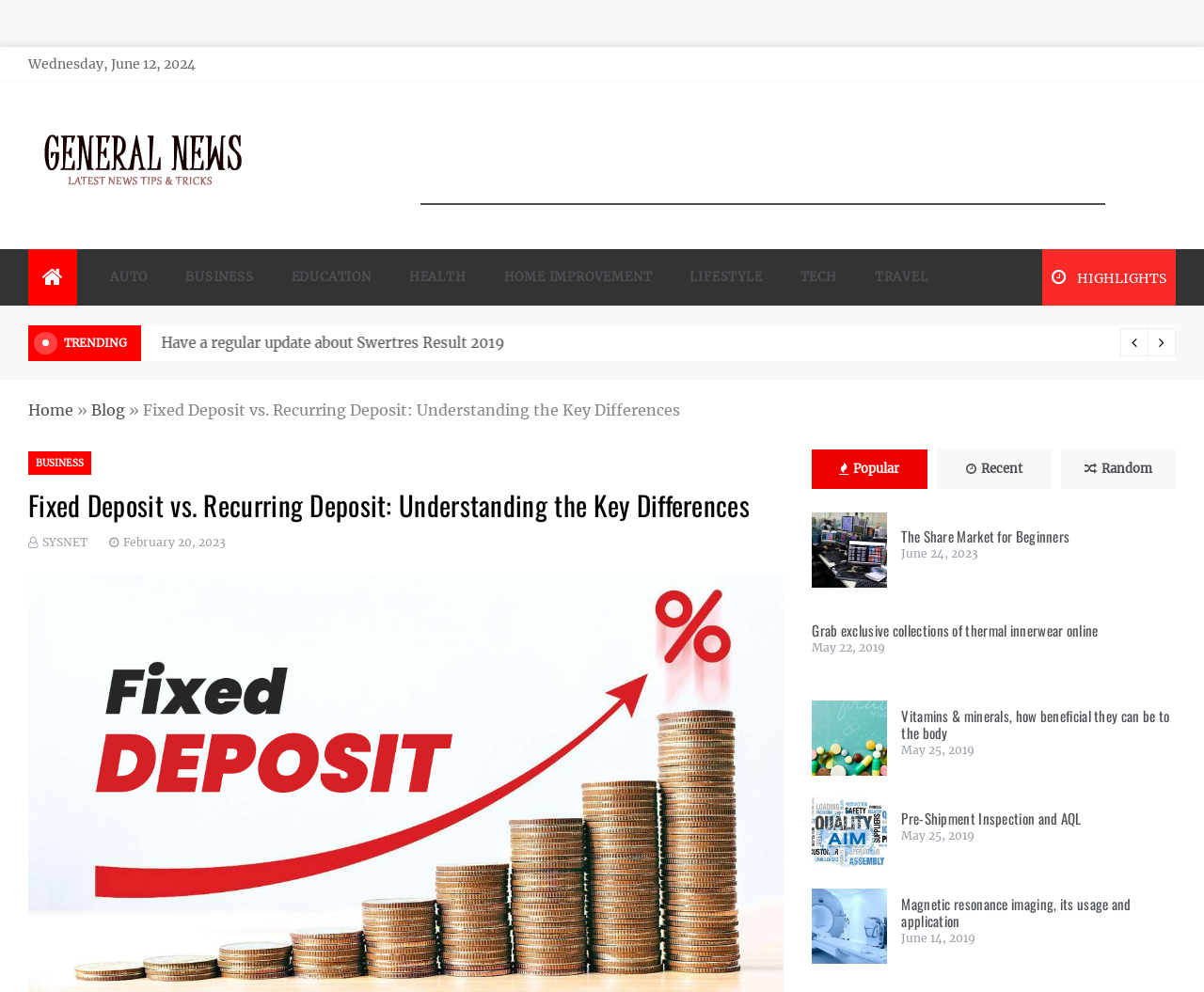What is the category of the article 'Fixed Deposit vs. Recurring Deposit: Understanding the Key Differences'?
Based on the image, answer the question with as much detail as possible.

The category of the article can be found in the link element with the text 'BUSINESS' which is located near the article title.